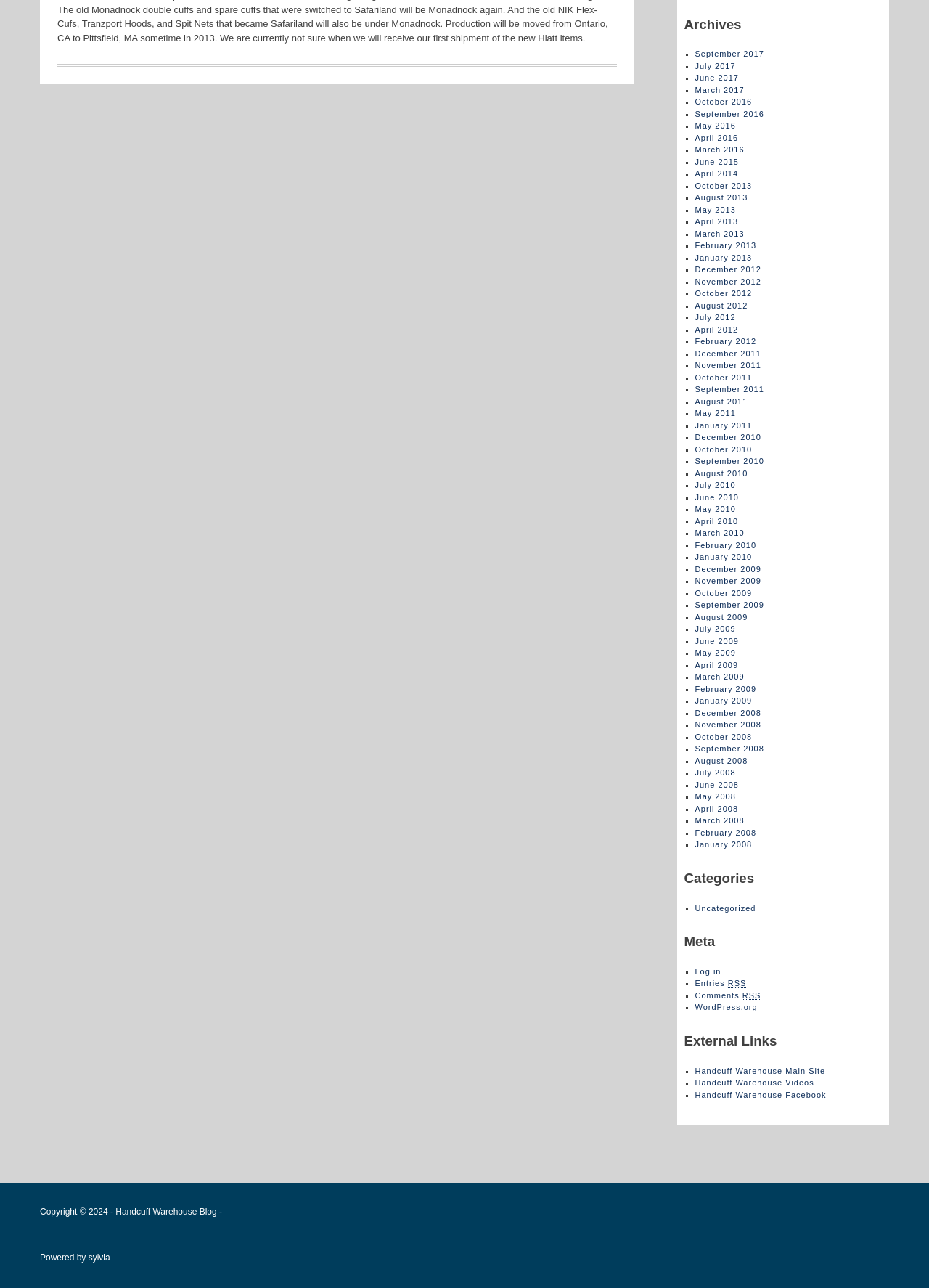Find the bounding box coordinates for the HTML element specified by: "Handcuff Warehouse Facebook".

[0.748, 0.847, 0.89, 0.853]